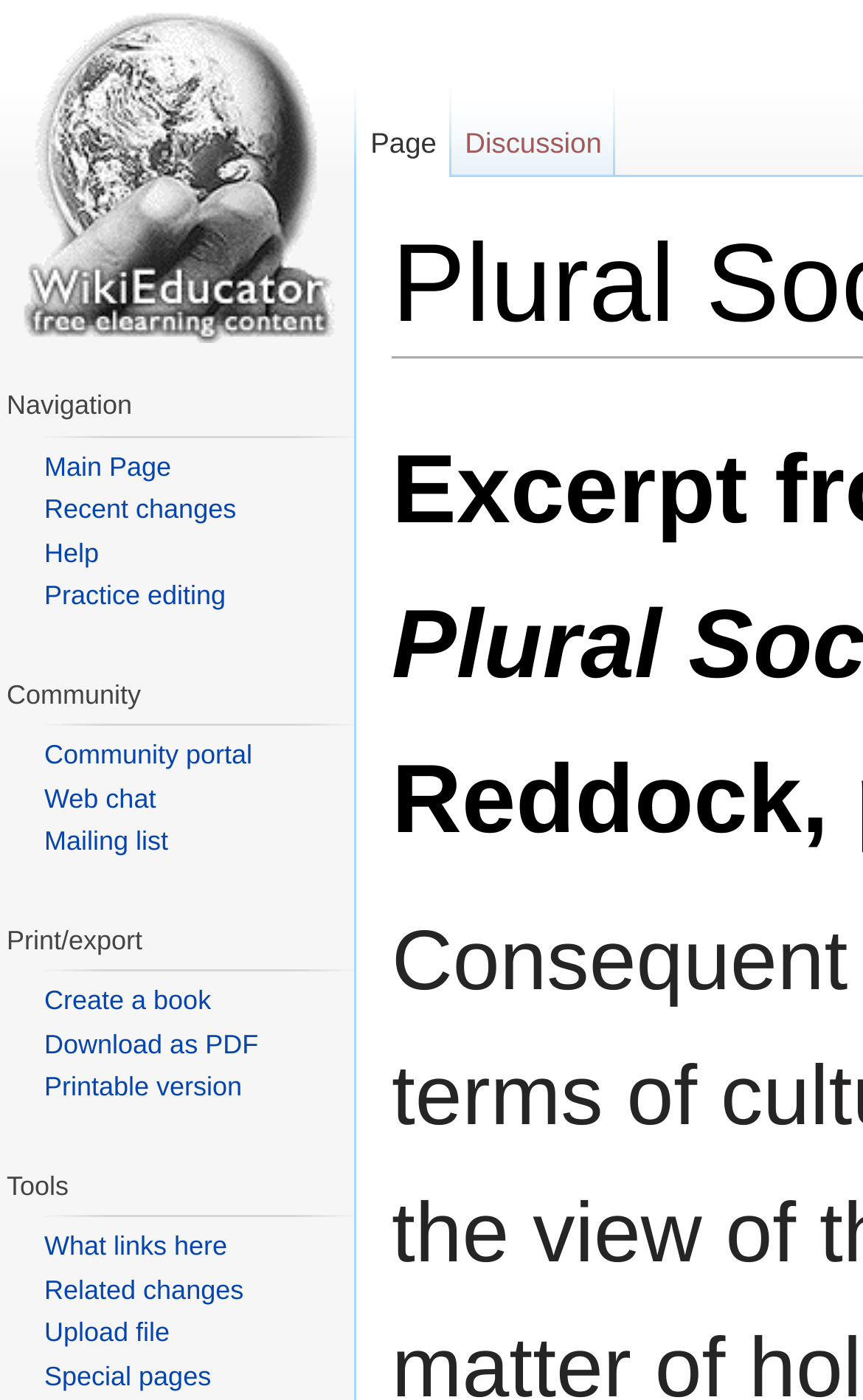Please locate the bounding box coordinates of the element that should be clicked to achieve the given instruction: "Create a book".

[0.051, 0.704, 0.245, 0.726]